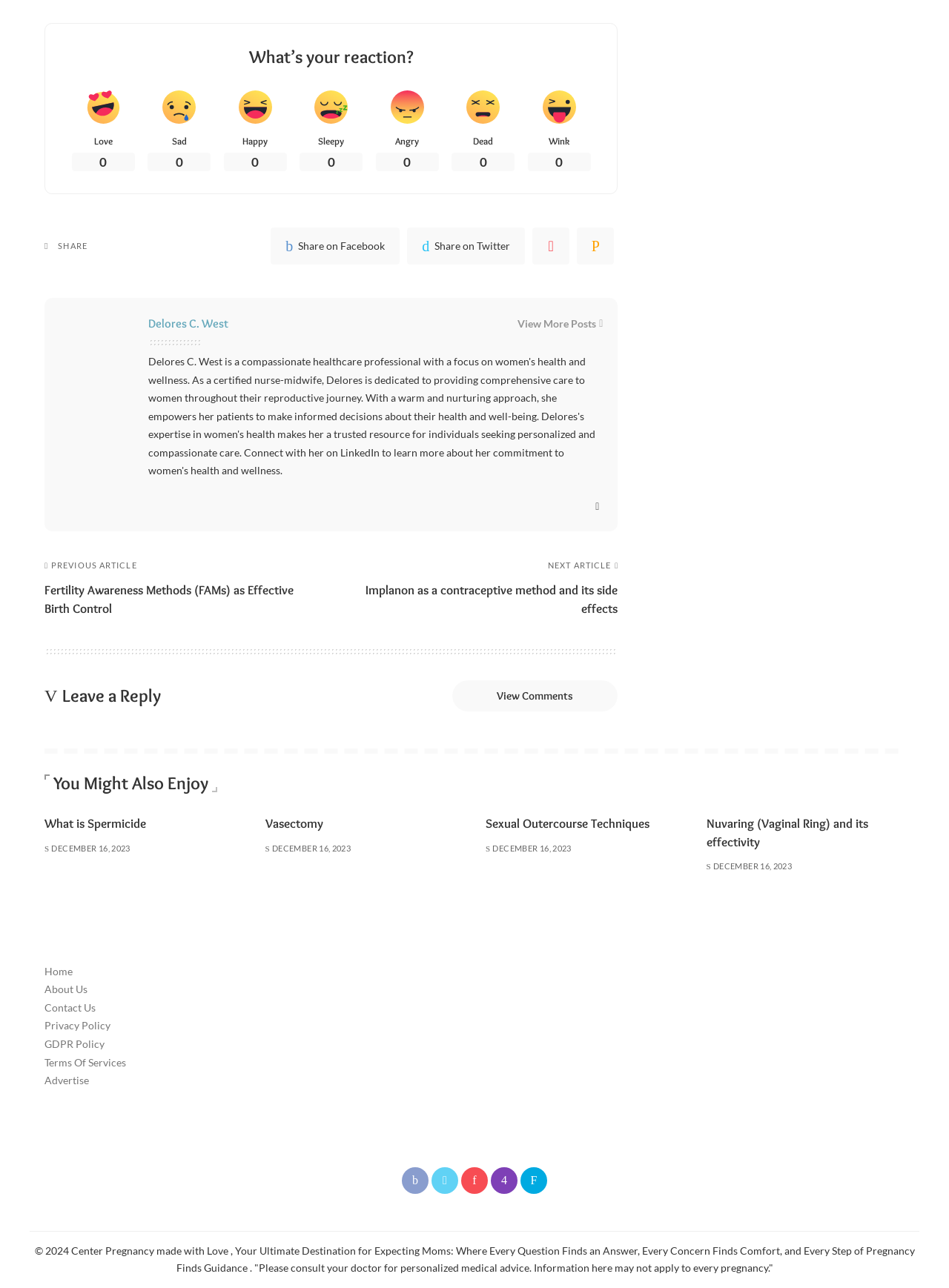Give a concise answer using one word or a phrase to the following question:
What is the copyright year of the website?

2024